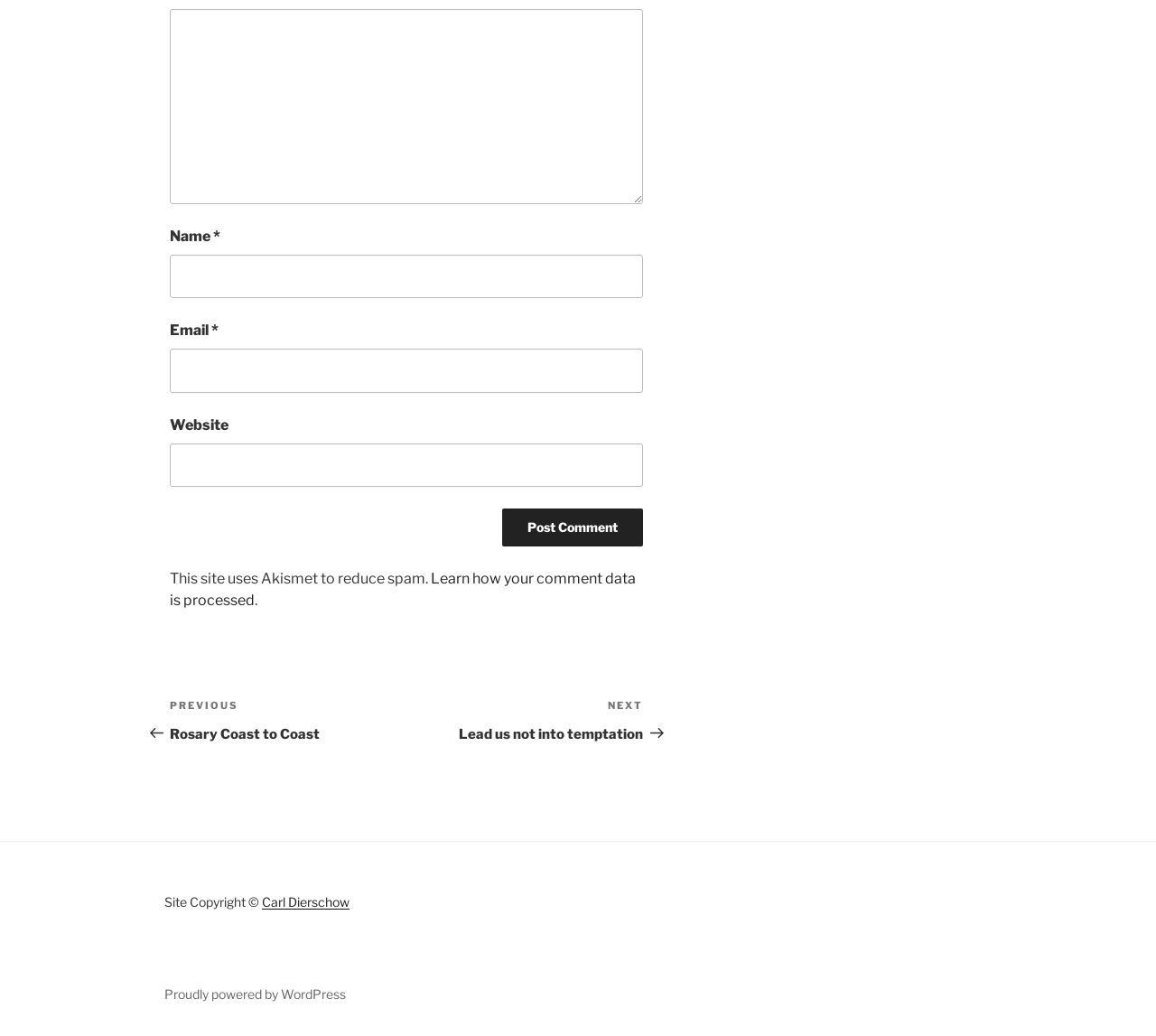Extract the bounding box coordinates for the HTML element that matches this description: "parent_node: Comment * name="comment"". The coordinates should be four float numbers between 0 and 1, i.e., [left, top, right, bottom].

[0.147, 0.008, 0.556, 0.197]